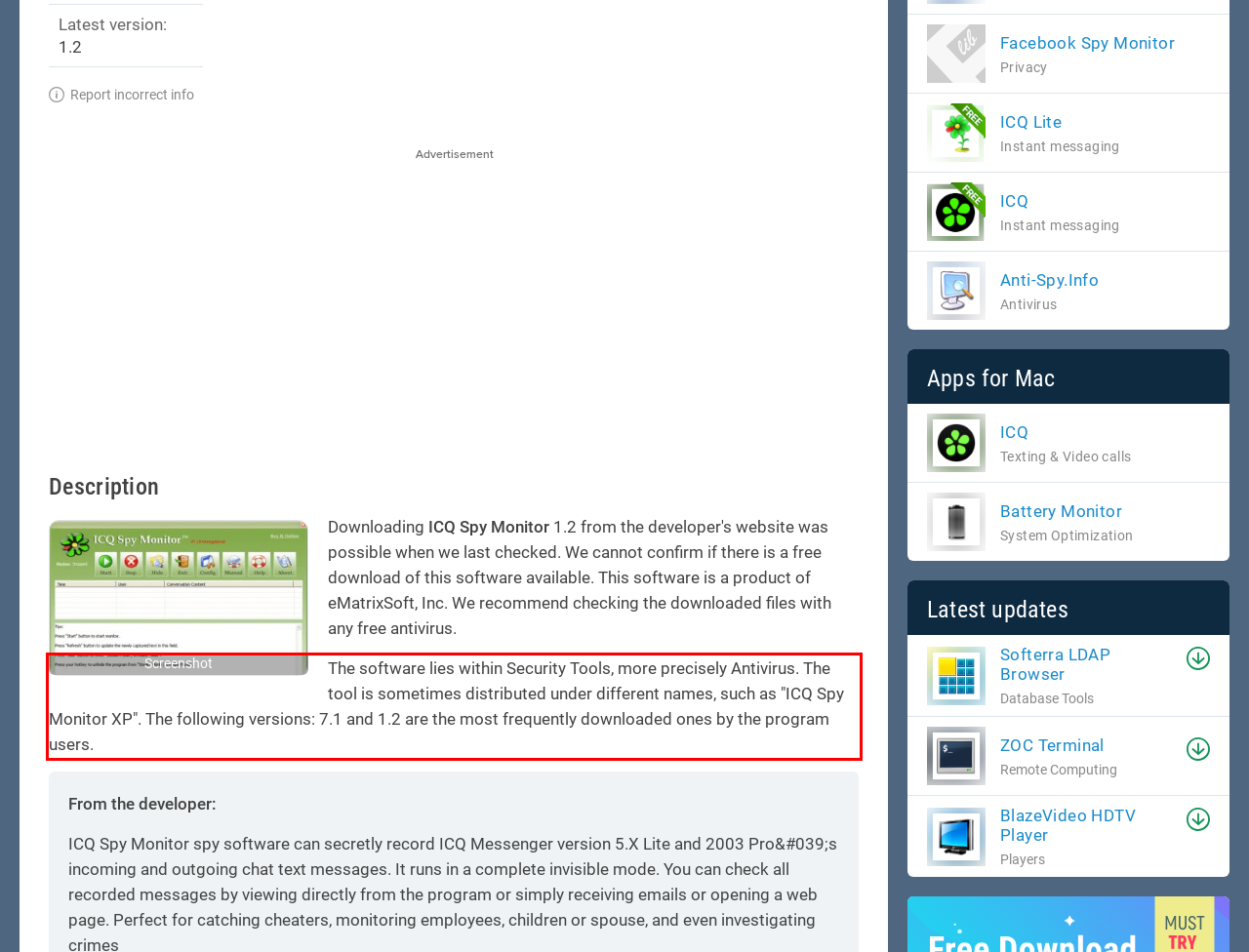Using the provided screenshot, read and generate the text content within the red-bordered area.

The software lies within Security Tools, more precisely Antivirus. The tool is sometimes distributed under different names, such as "ICQ Spy Monitor XP". The following versions: 7.1 and 1.2 are the most frequently downloaded ones by the program users.